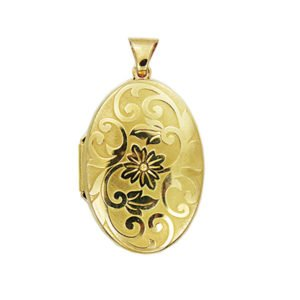Capture every detail in the image and describe it fully.

The image features an elegant gold charm, showcasing intricate scrollwork and a floral design. This charm is part of the Voyager’s Abbeycrest brand, known for its unique offerings that allow for personalization by holding a small picture inside. The craftsmanship reflects a blend of quality and artistry, making it an appealing accessory for those who appreciate both style and sentimental value. The charm embodies the brand’s commitment to providing creative and customizable options to its customers, catering to diverse tastes and preferences.